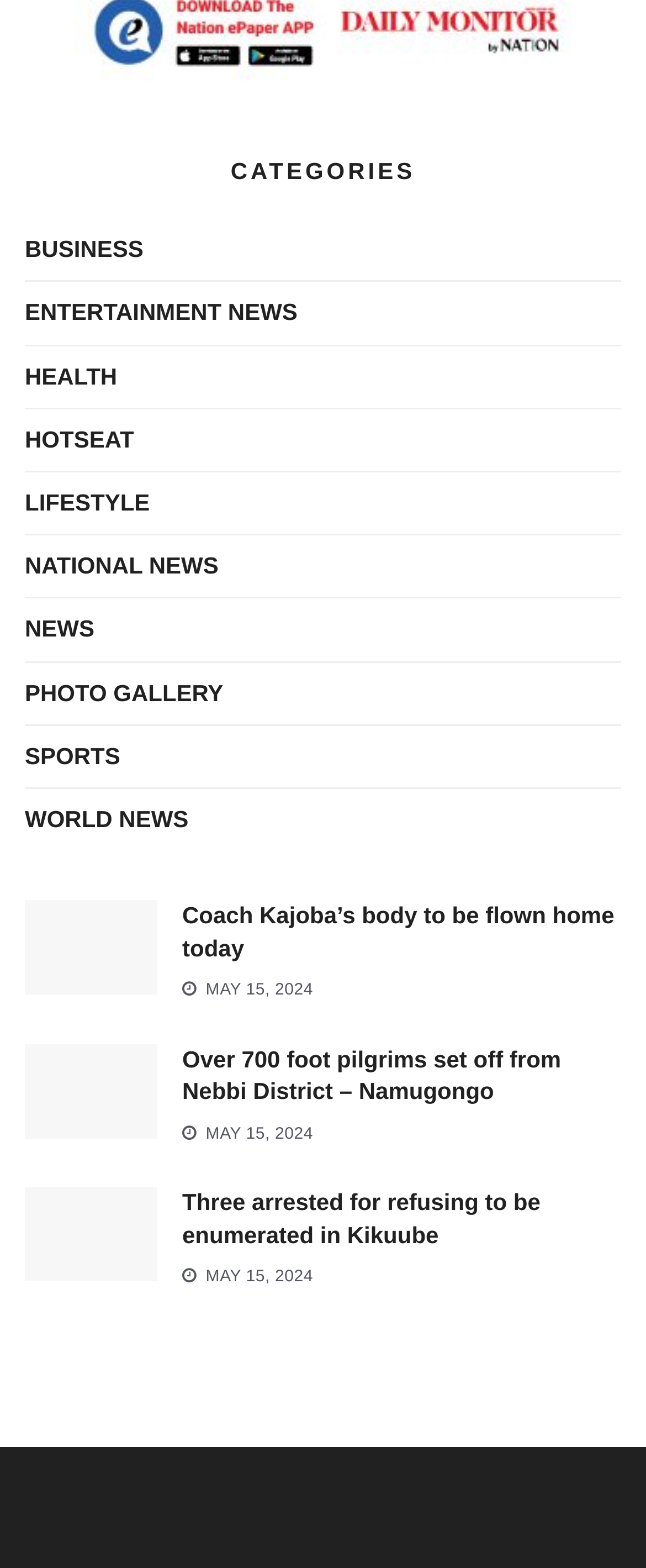Answer in one word or a short phrase: 
How many images are associated with news articles?

3